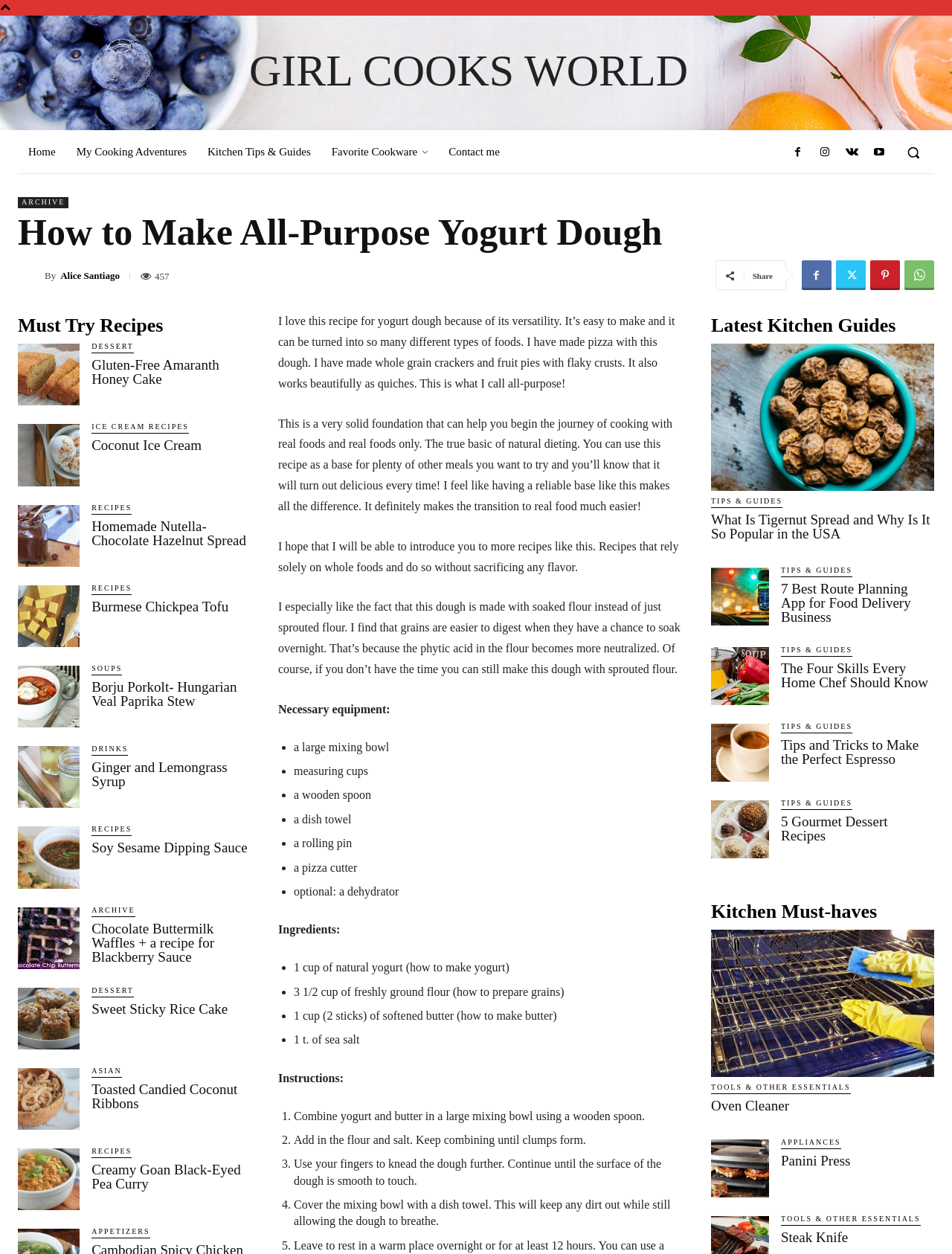What is the author's name?
Answer briefly with a single word or phrase based on the image.

Alice Santiago